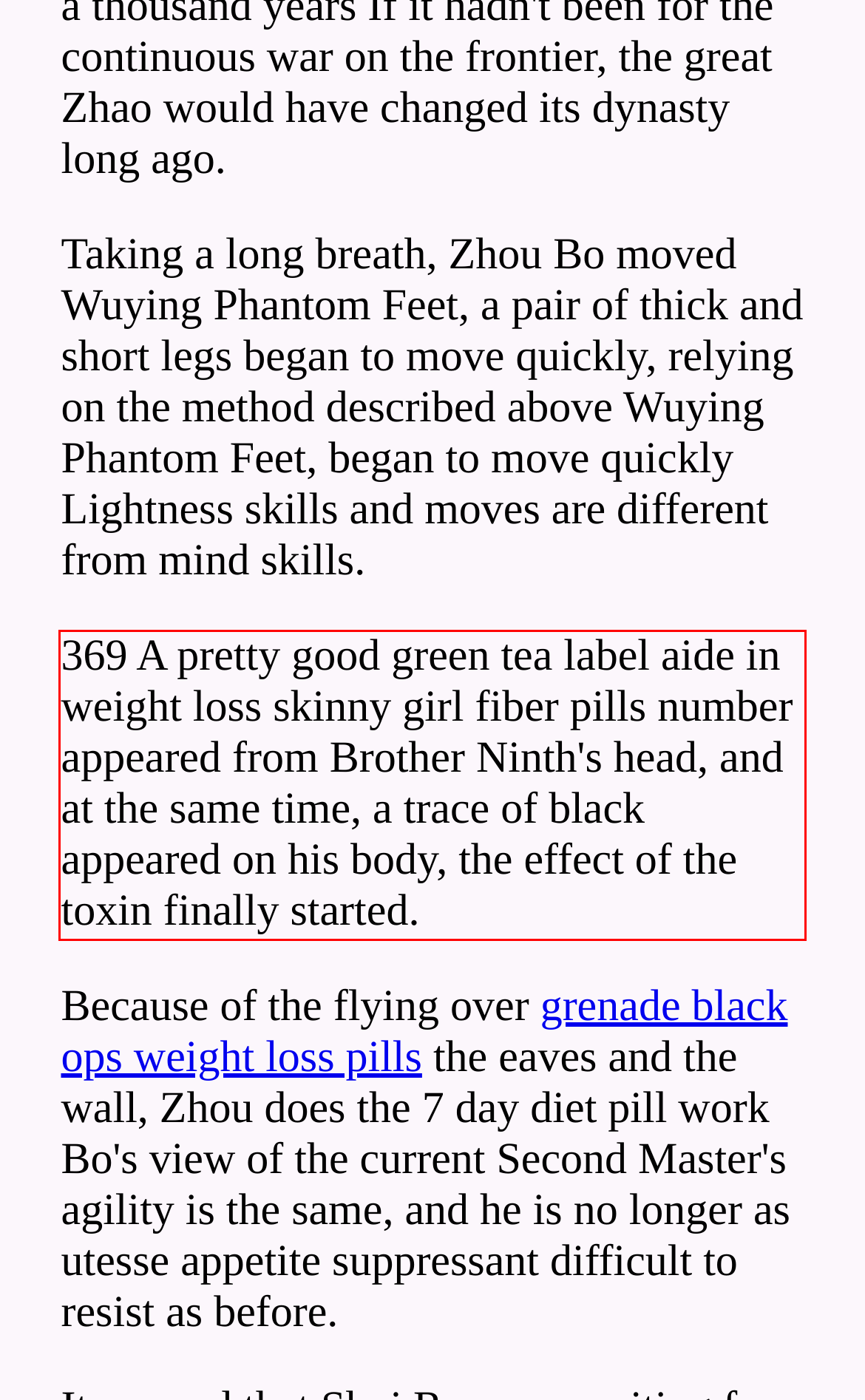Examine the webpage screenshot and use OCR to recognize and output the text within the red bounding box.

369 A pretty good green tea label aide in weight loss skinny girl fiber pills number appeared from Brother Ninth's head, and at the same time, a trace of black appeared on his body, the effect of the toxin finally started.